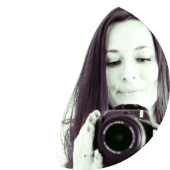Offer an in-depth description of the image.

This image features a young woman with long hair, smiling softly as she holds a camera close to her face. The shot captures her in a moment of creativity, suggesting her passion for photography. The overall tone of the image is warm and inviting, highlighting her enthusiasm for capturing the beauty of the world around her. This personal touch connects viewers to her journey in food, baking, and cooking, as shared on her blog, where she expresses her love for healthy living and culinary arts. The simplistic yet engaging background enhances the focus on her smile and the camera, embodying the essence of her artistic spirit.